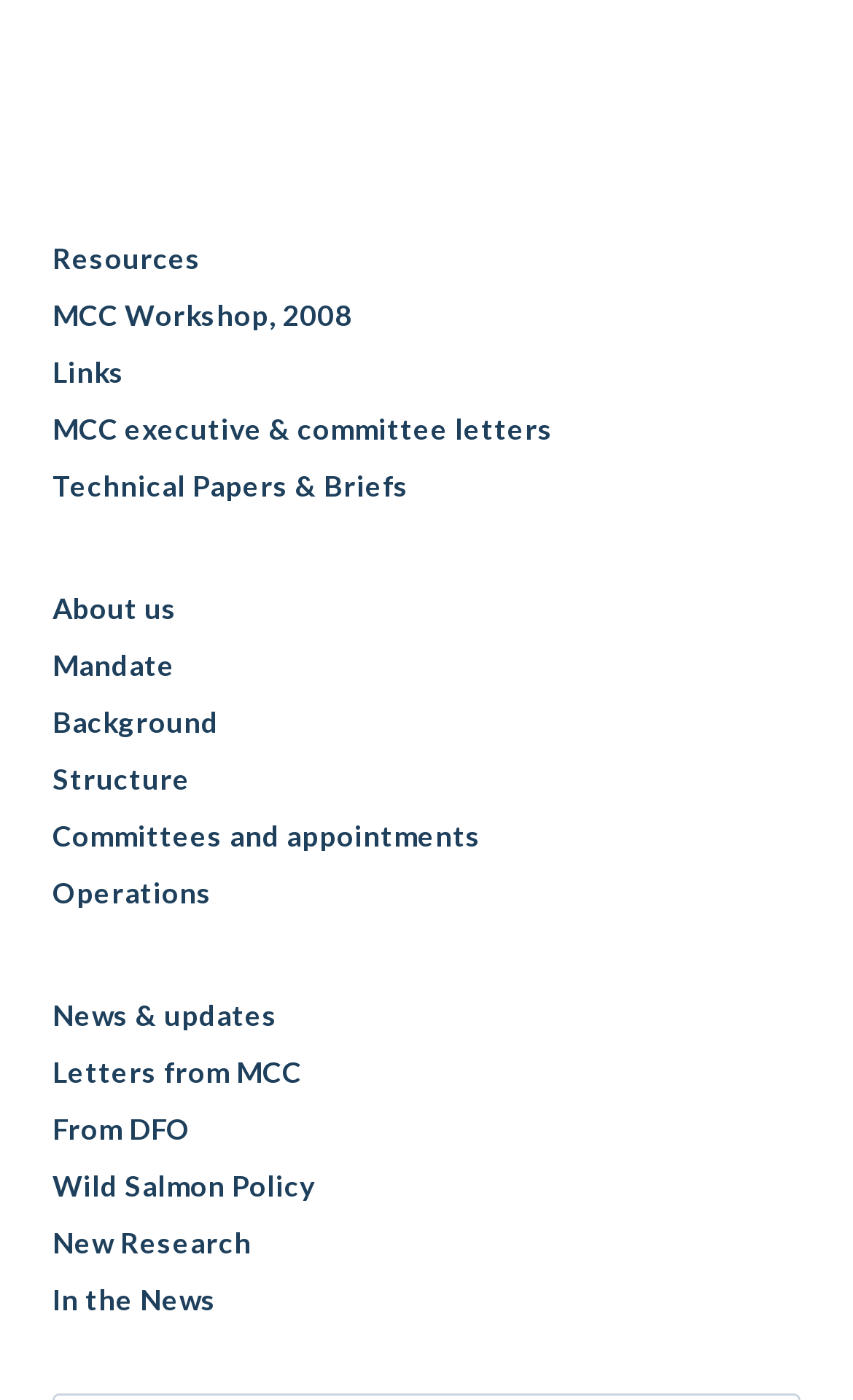Pinpoint the bounding box coordinates of the clickable element to carry out the following instruction: "View resources."

[0.062, 0.165, 0.938, 0.206]